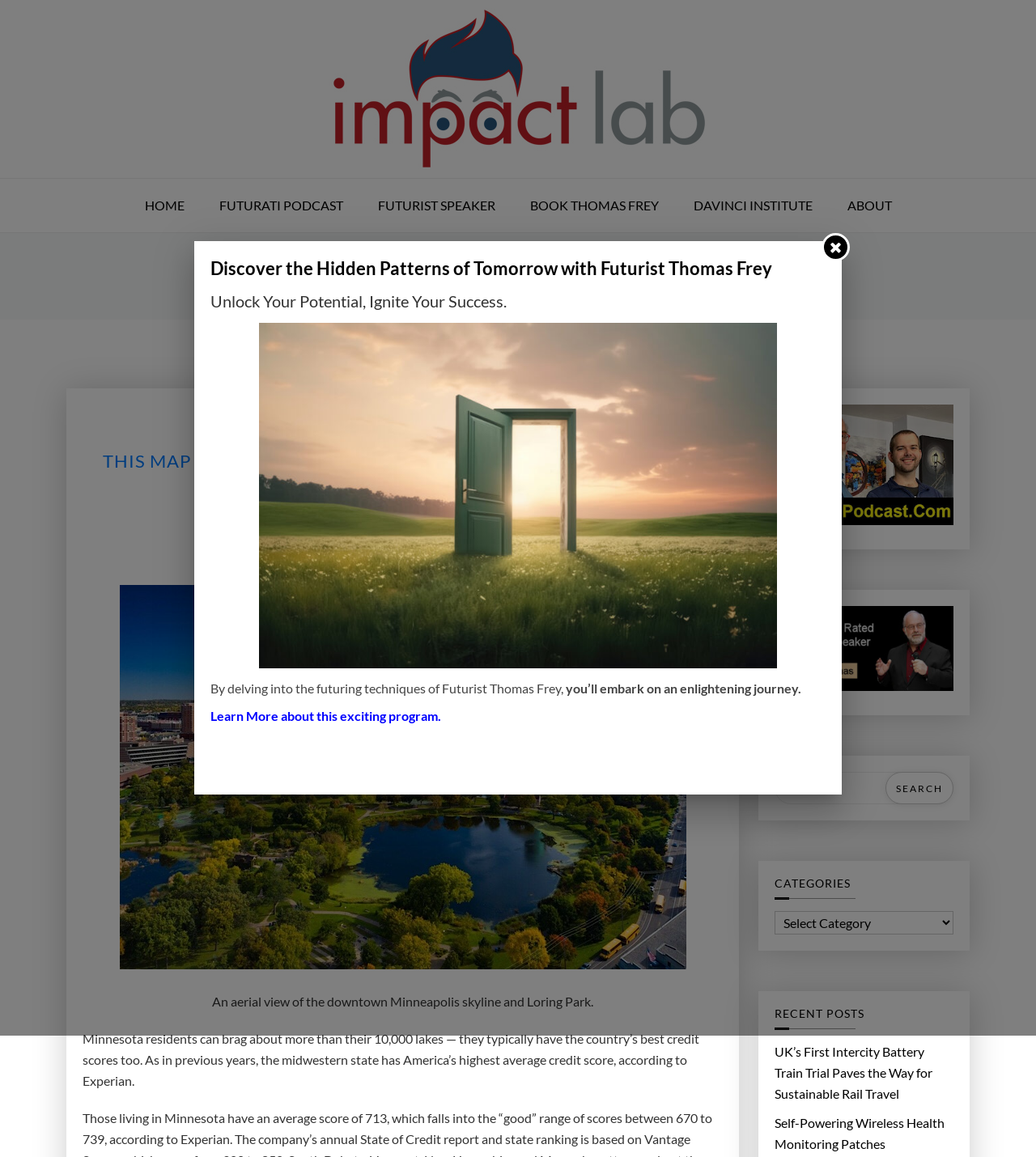Provide the bounding box coordinates for the UI element described in this sentence: "name="comment" placeholder="Your Comment"". The coordinates should be four float values between 0 and 1, i.e., [left, top, right, bottom].

None